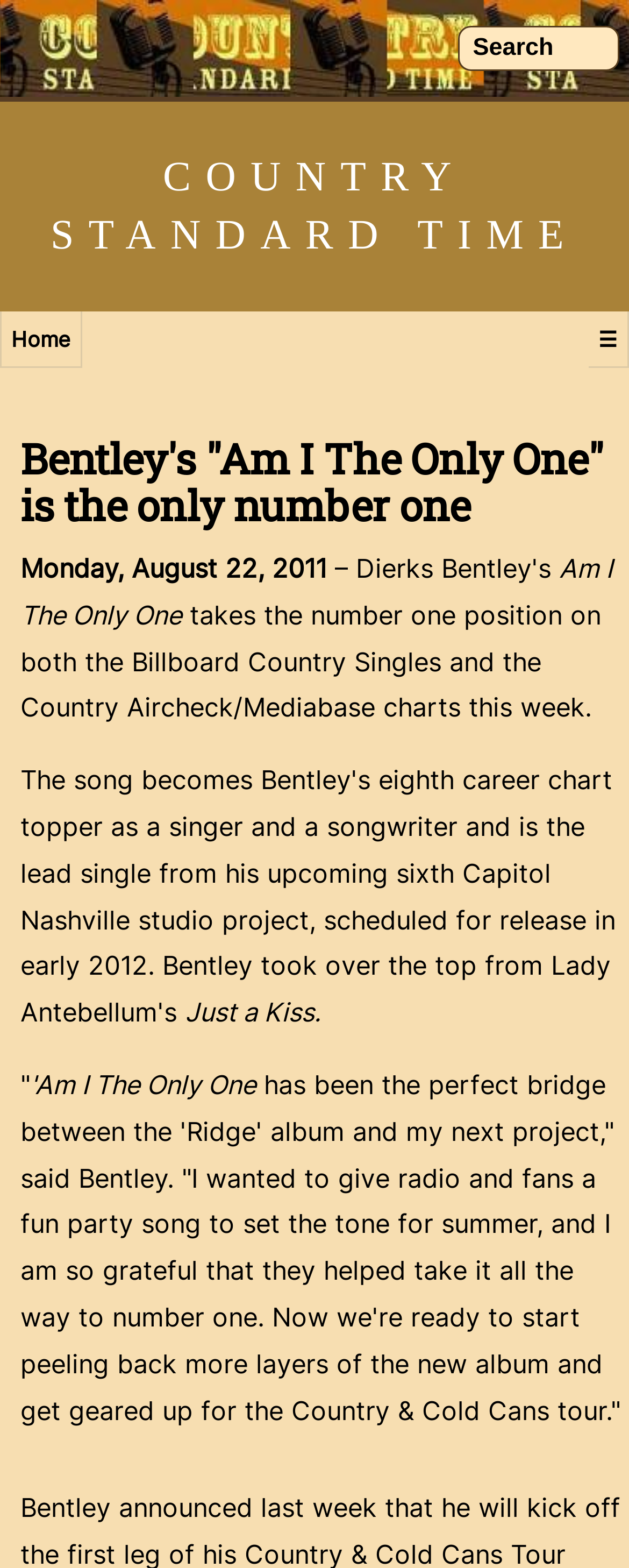Based on the image, give a detailed response to the question: What is the name of the tour mentioned?

The answer can be found in the StaticText element which states 'get geared up for the Country & Cold Cans tour'. This suggests that the tour mentioned is the 'Country & Cold Cans tour'.